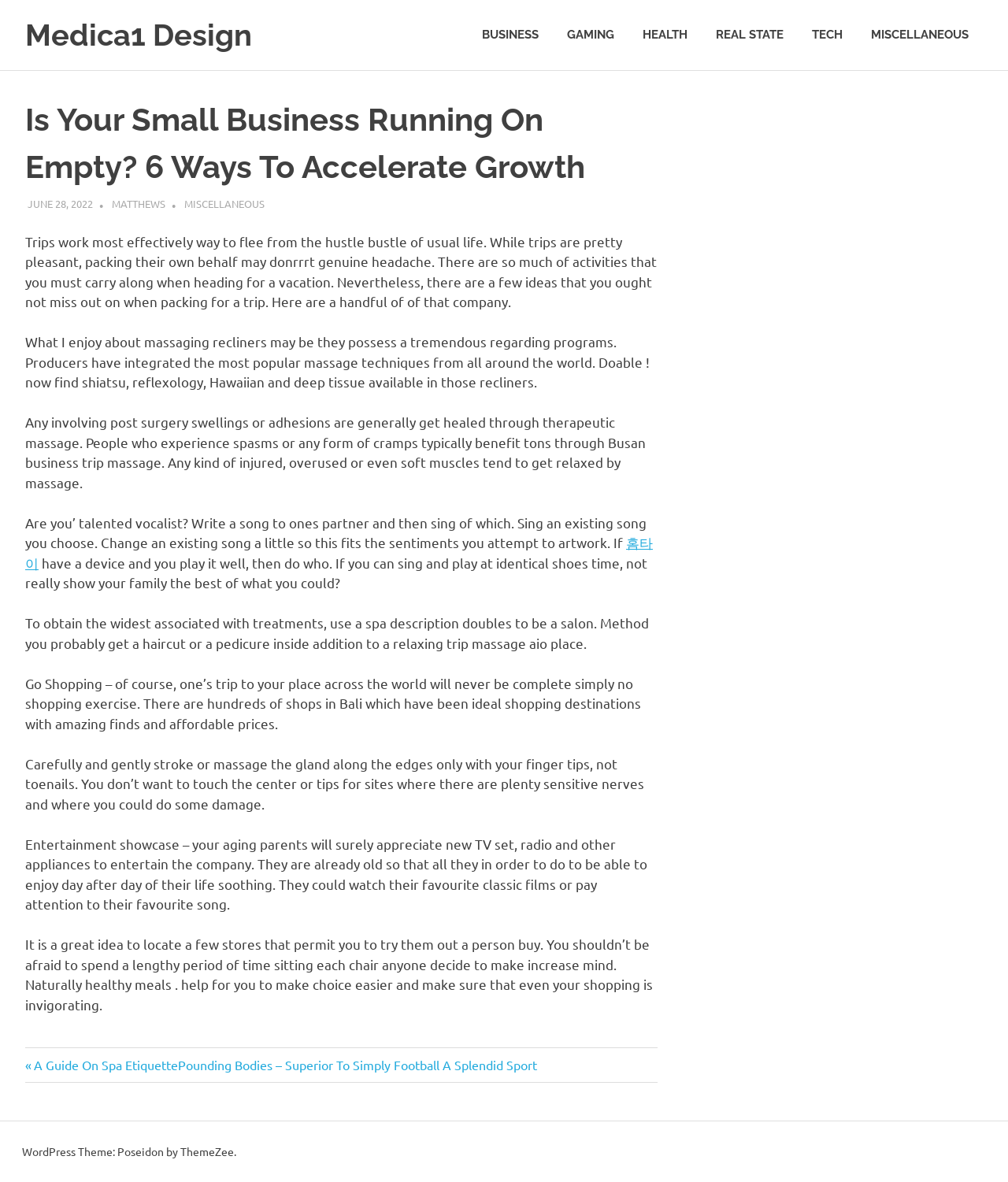Extract the main title from the webpage and generate its text.

Is Your Small Business Running On Empty? 6 Ways To Accelerate Growth